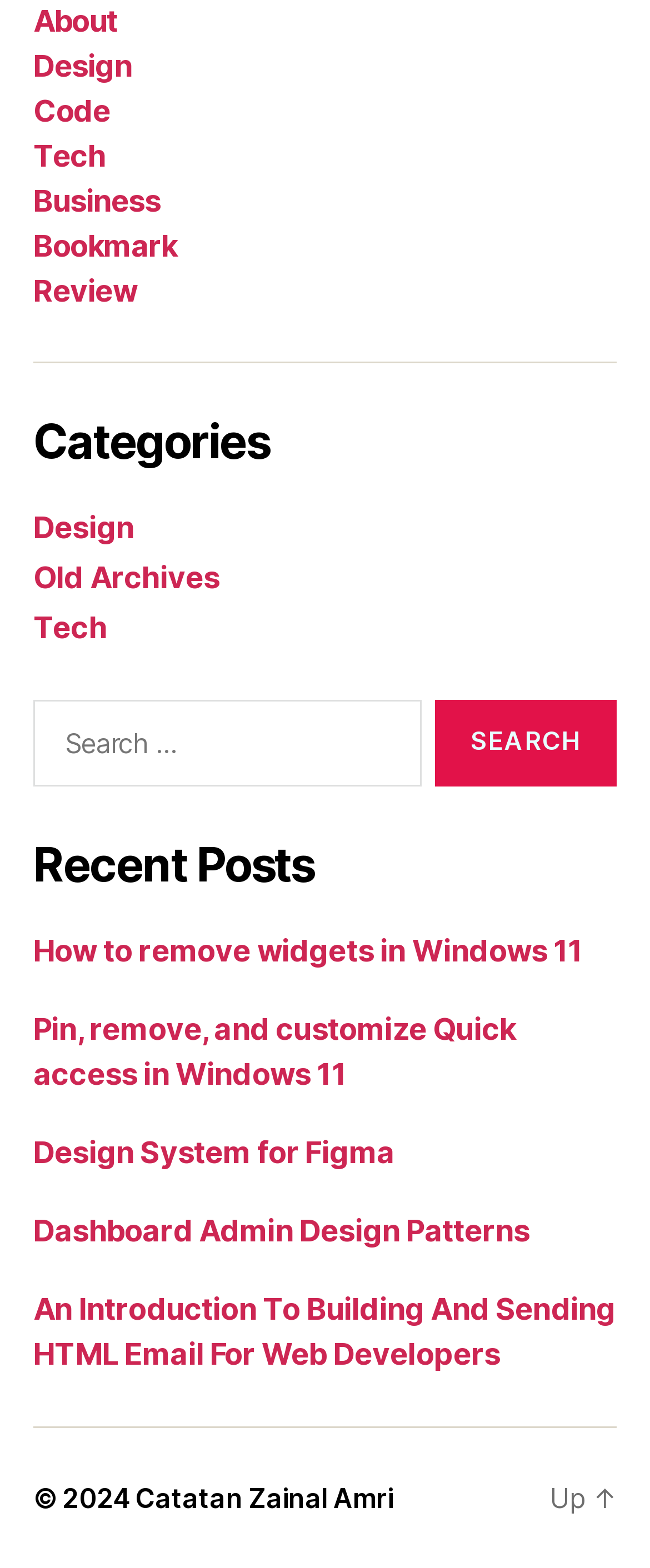Please locate the bounding box coordinates for the element that should be clicked to achieve the following instruction: "Click on the 'About' link". Ensure the coordinates are given as four float numbers between 0 and 1, i.e., [left, top, right, bottom].

[0.051, 0.002, 0.181, 0.025]